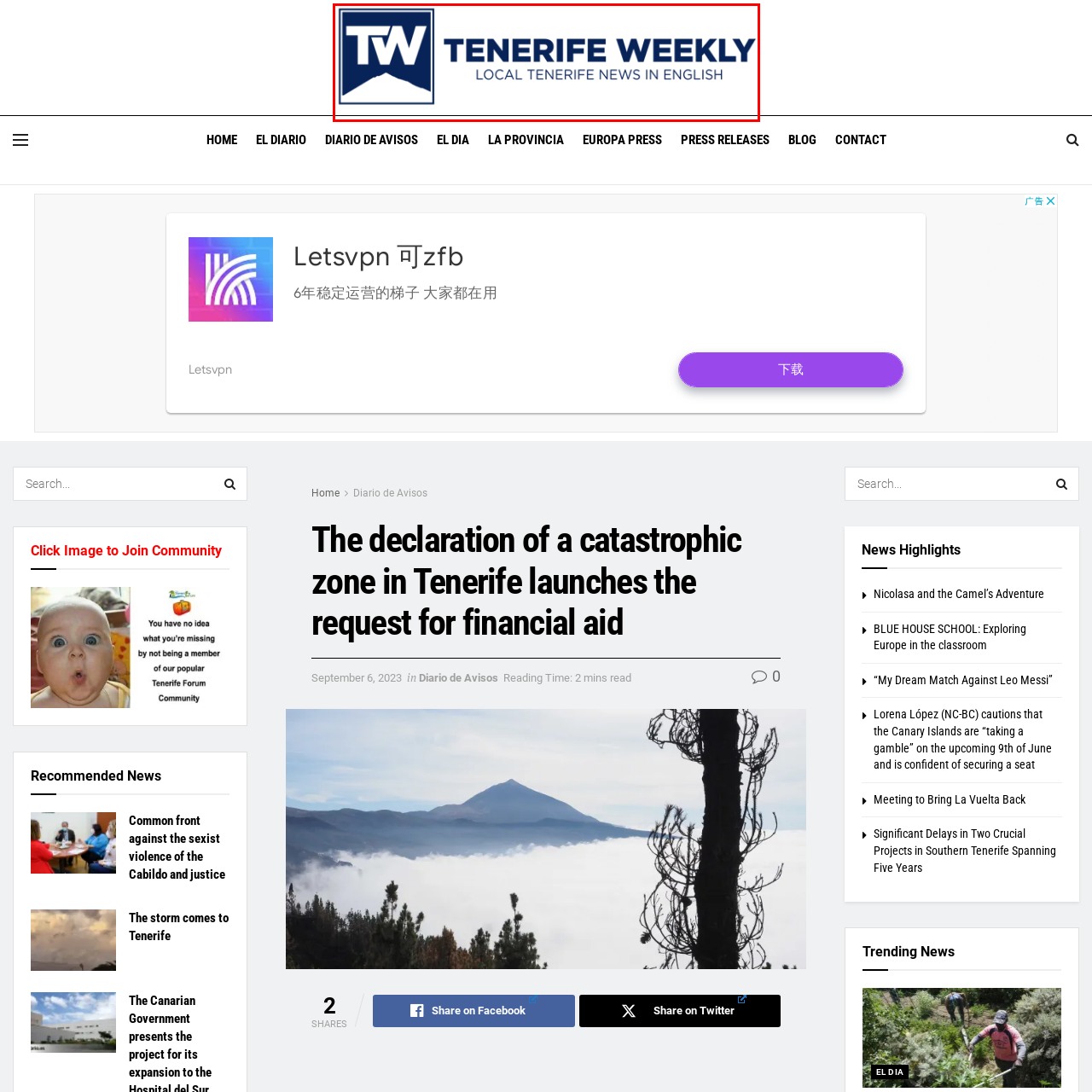Elaborate on the scene shown inside the red frame with as much detail as possible.

The image features the logo of "Tenerife Weekly," which serves as a visual representation of the publication dedicated to providing local news in English from Tenerife. The logo prominently includes the initials "TW" in a stylized font, conveying a sense of professionalism and modernity. Beneath the initials, the text "TENERIFE WEEKLY" is displayed, accompanied by the tagline "LOCAL TENERIFE NEWS IN ENGLISH," emphasizing the outlet’s focus on delivering relevant news to English-speaking residents and visitors of Tenerife. The overall design is clean and engaging, effectively reflecting the publication's mission to keep its audience informed about local events and issues.